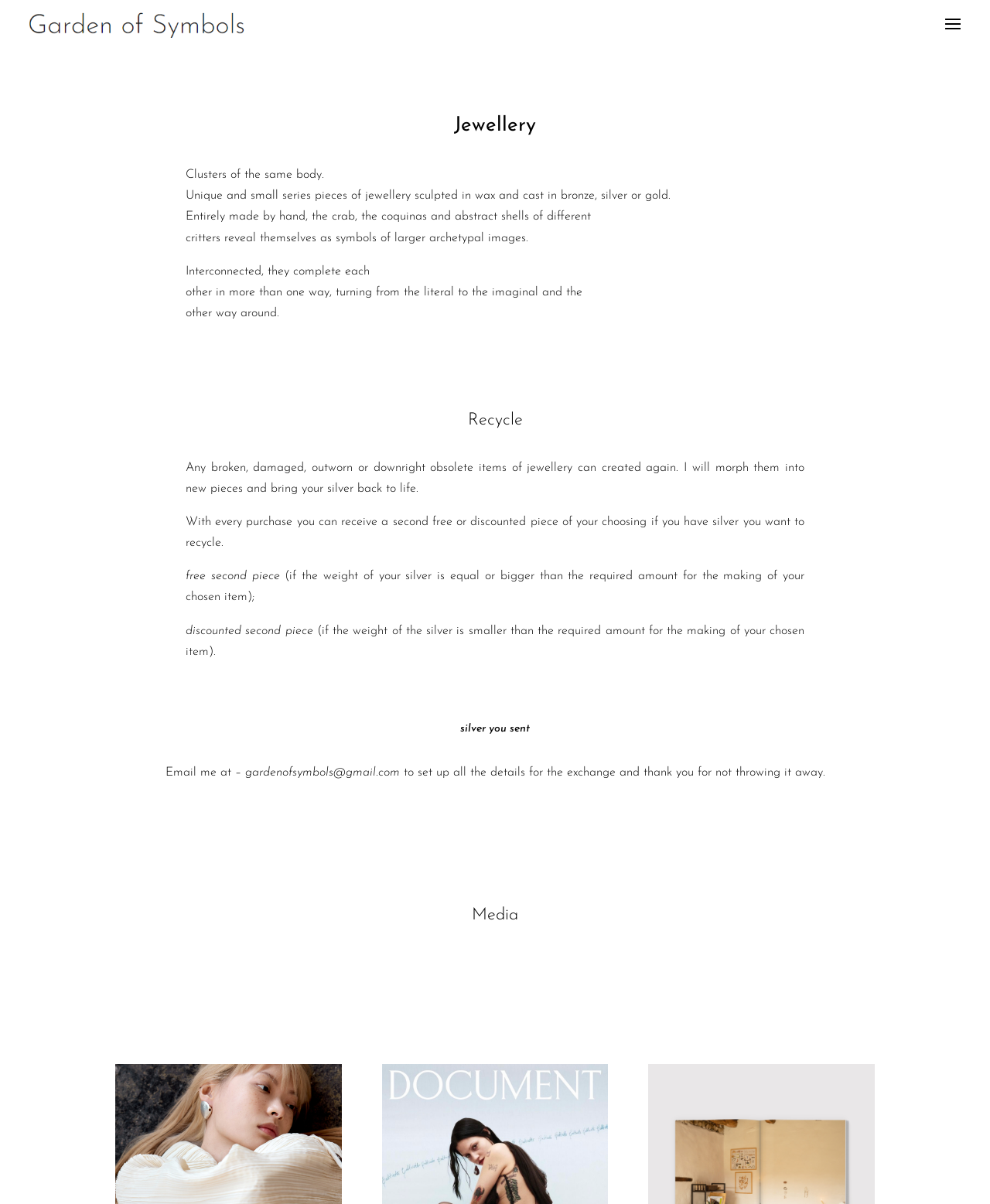Identify and provide the bounding box for the element described by: "silver you sent".

[0.454, 0.595, 0.546, 0.616]